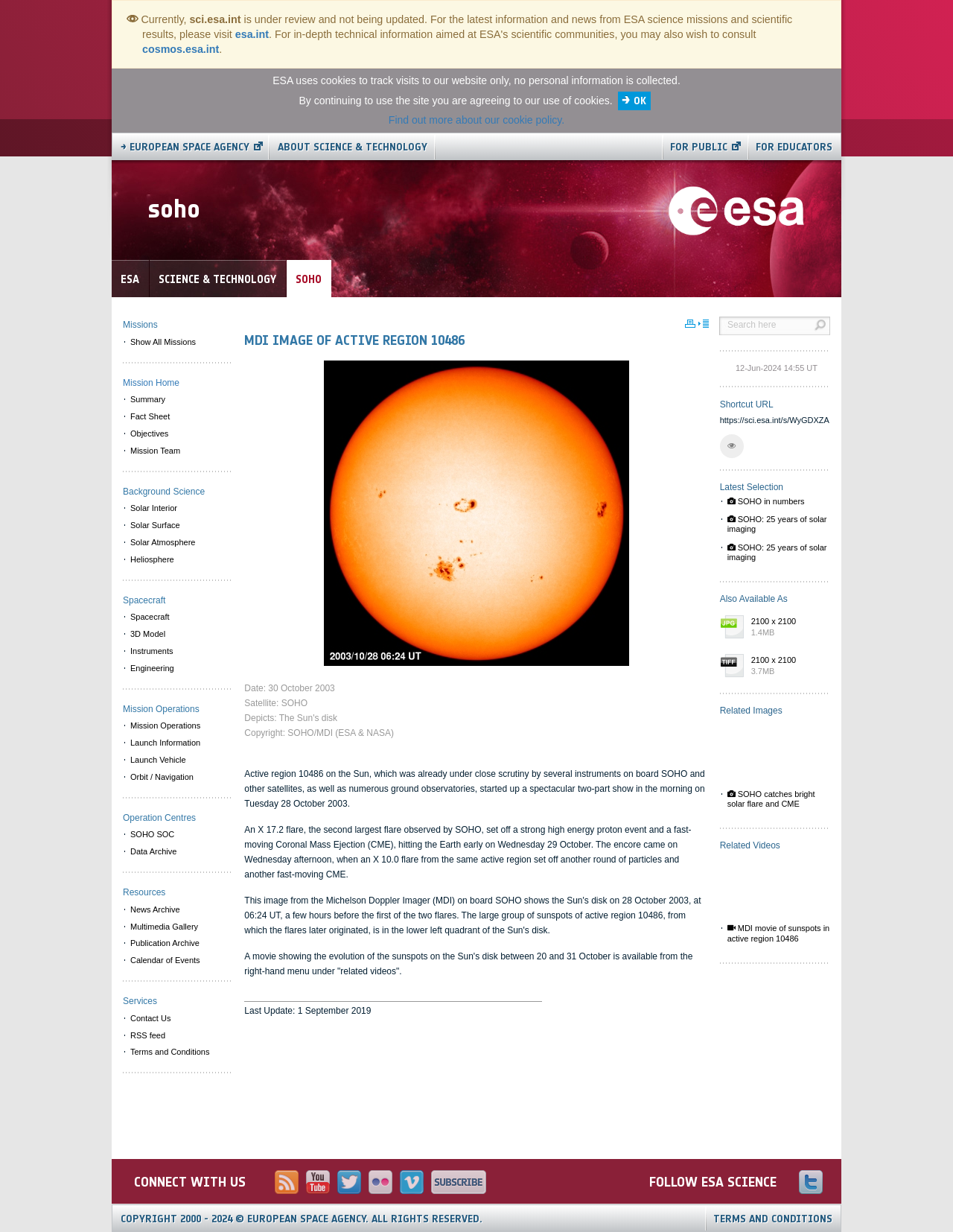Pinpoint the bounding box coordinates of the area that should be clicked to complete the following instruction: "Click the link to show all missions". The coordinates must be given as four float numbers between 0 and 1, i.e., [left, top, right, bottom].

[0.129, 0.271, 0.242, 0.285]